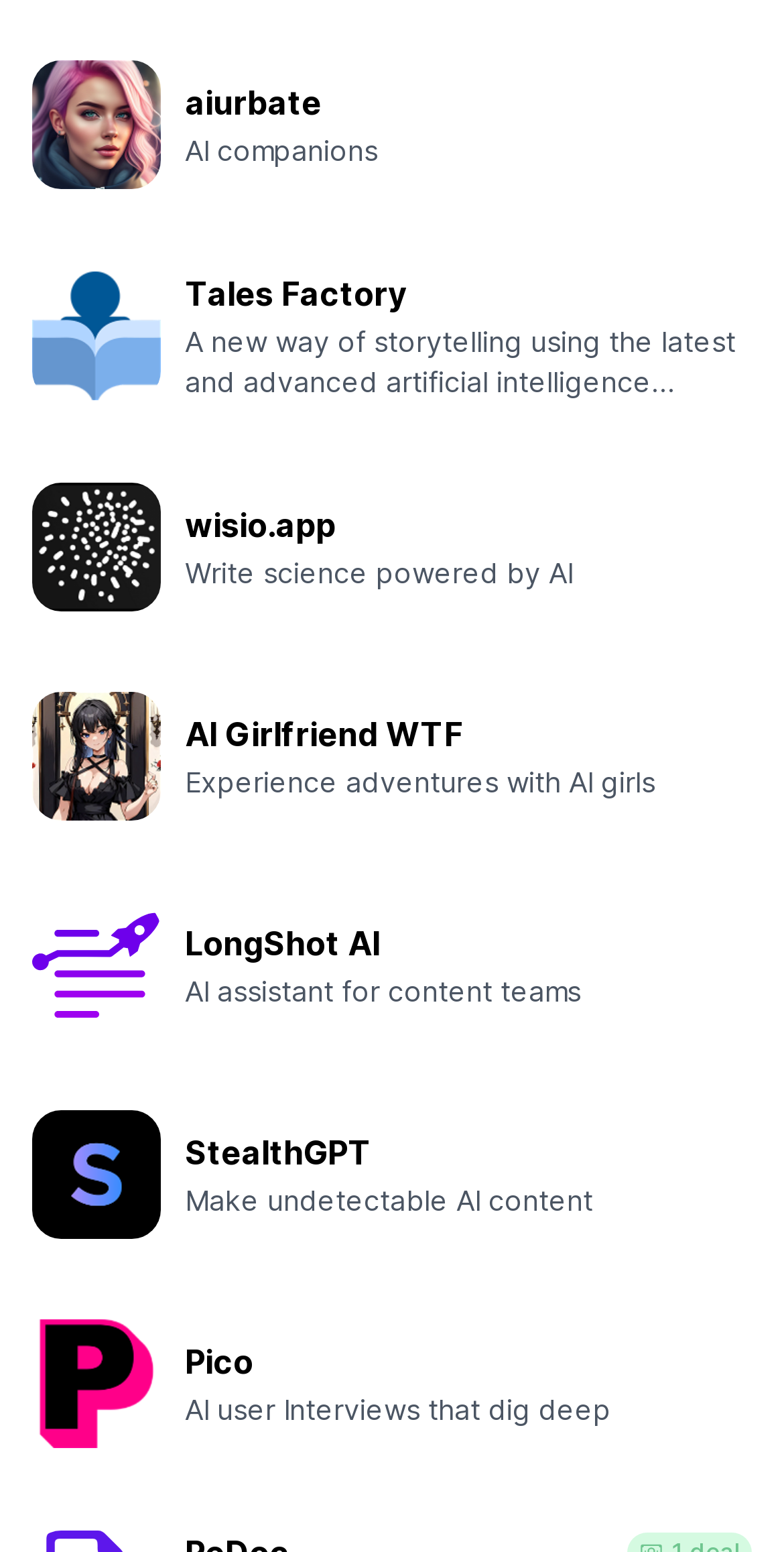How many logos are displayed on the webpage?
Carefully analyze the image and provide a thorough answer to the question.

I counted the number of logo images on the webpage, and there are 8 logos displayed, each belonging to a different company or product.